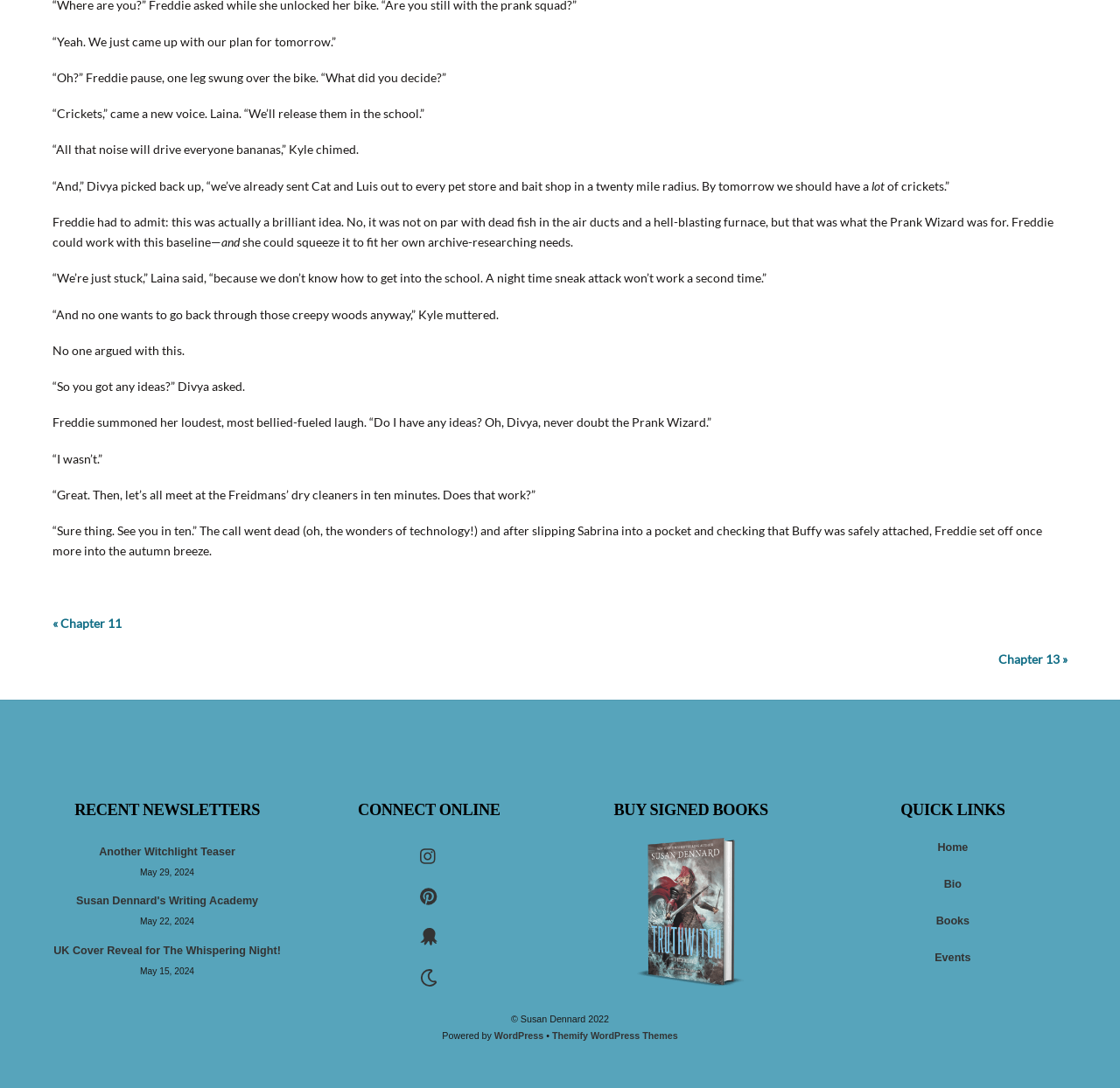Using the provided element description: "aria-label="pinterest"", determine the bounding box coordinates of the corresponding UI element in the screenshot.

[0.367, 0.817, 0.399, 0.829]